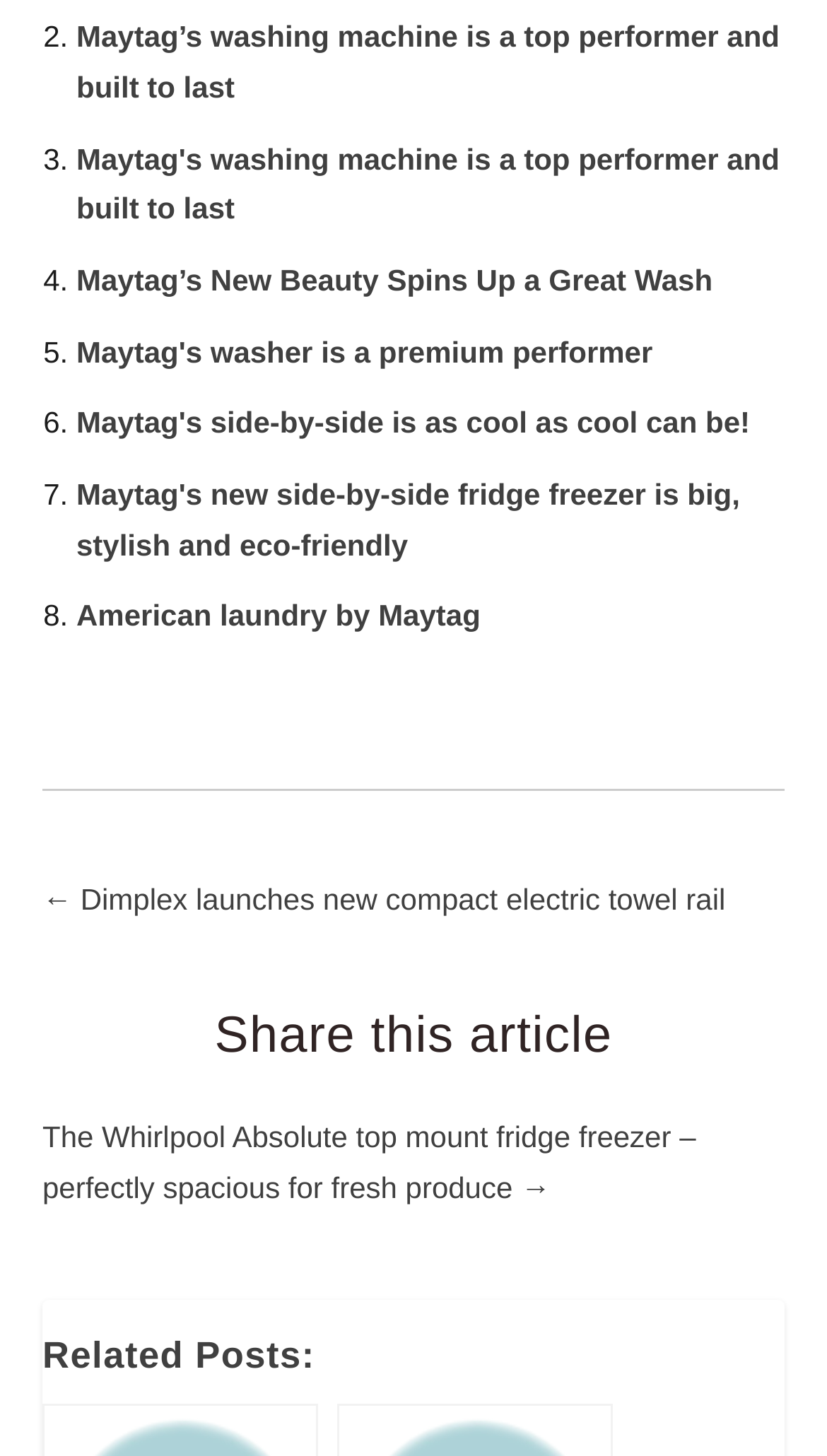What is the heading above the related posts?
Look at the image and provide a short answer using one word or a phrase.

Related Posts: